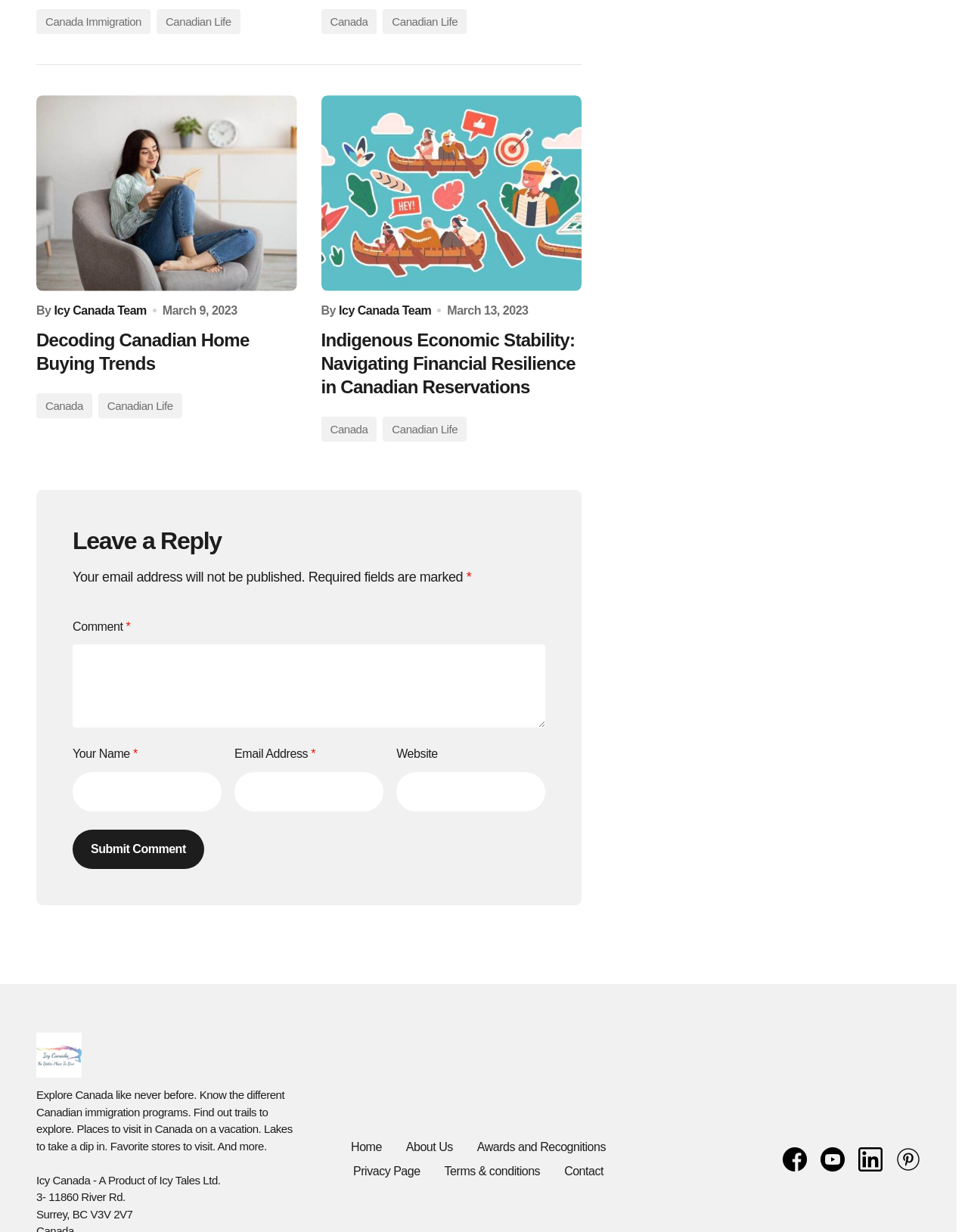Please find the bounding box coordinates of the element that needs to be clicked to perform the following instruction: "Leave a reply to the article". The bounding box coordinates should be four float numbers between 0 and 1, represented as [left, top, right, bottom].

[0.075, 0.427, 0.563, 0.451]